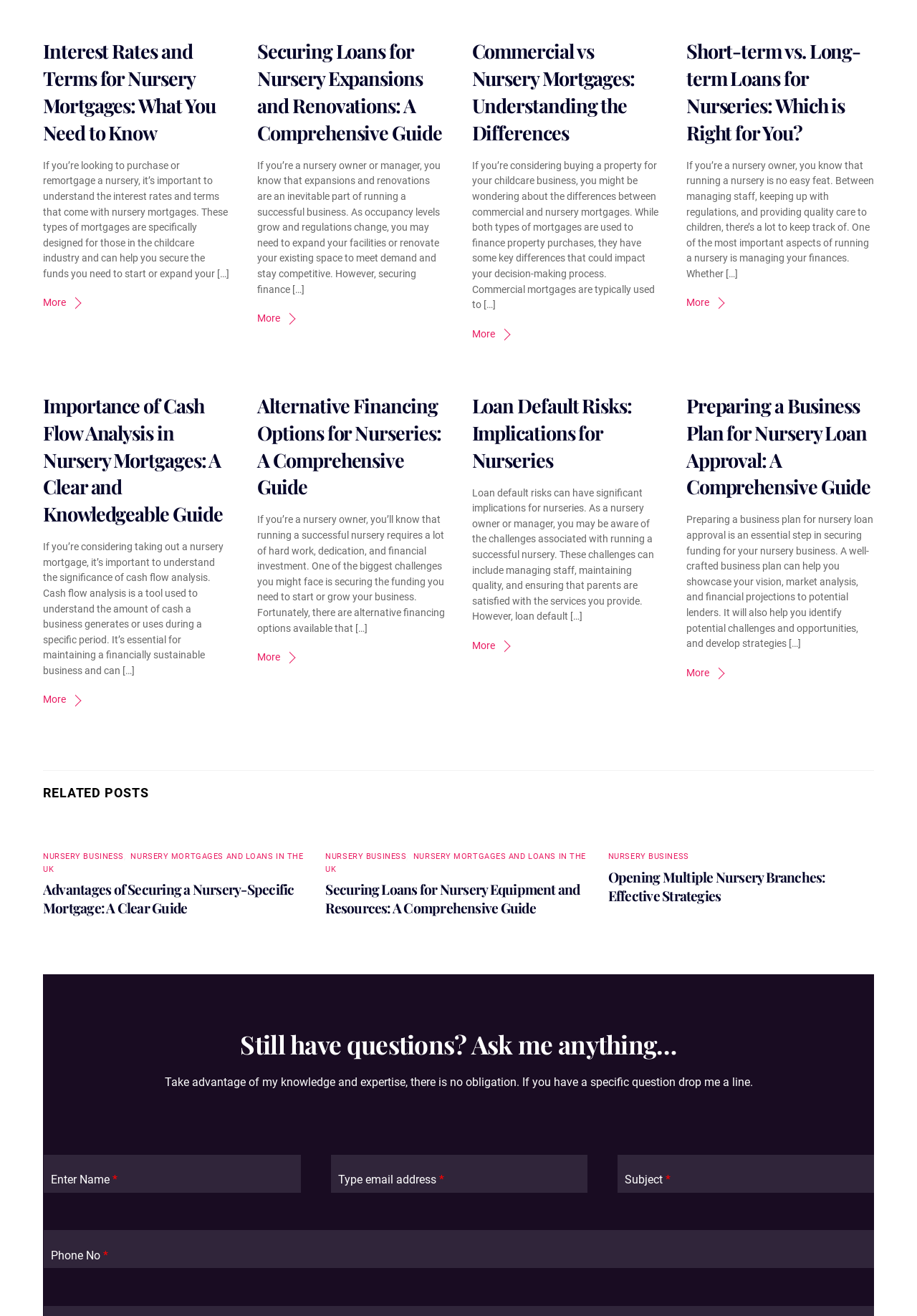What is the difference between commercial and nursery mortgages?
Carefully examine the image and provide a detailed answer to the question.

The article 'Commercial vs Nursery Mortgages: Understanding the Differences' explains that commercial mortgages are used to finance property purchases for business purposes, while nursery mortgages are specifically designed for childcare businesses.